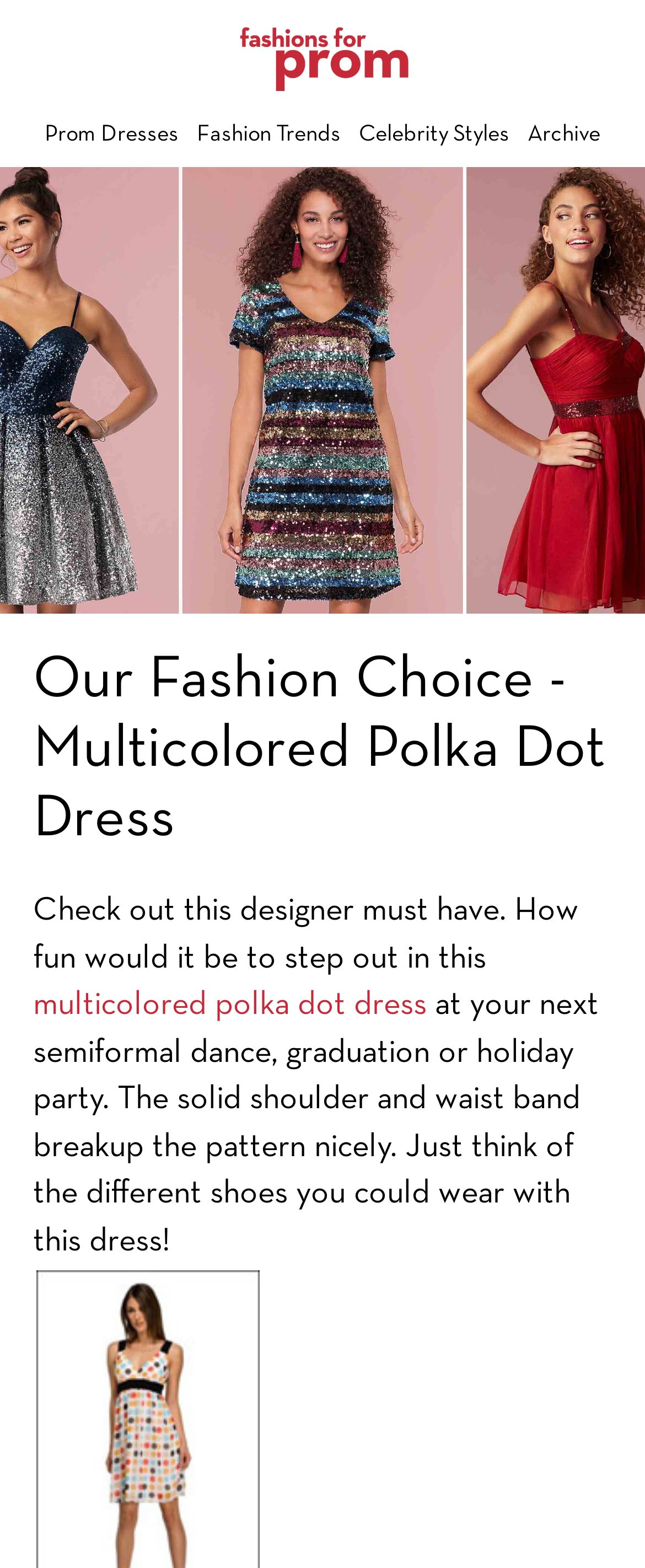What type of event is the dress suitable for?
Based on the visual, give a brief answer using one word or a short phrase.

Semiformal dance, graduation or holiday party